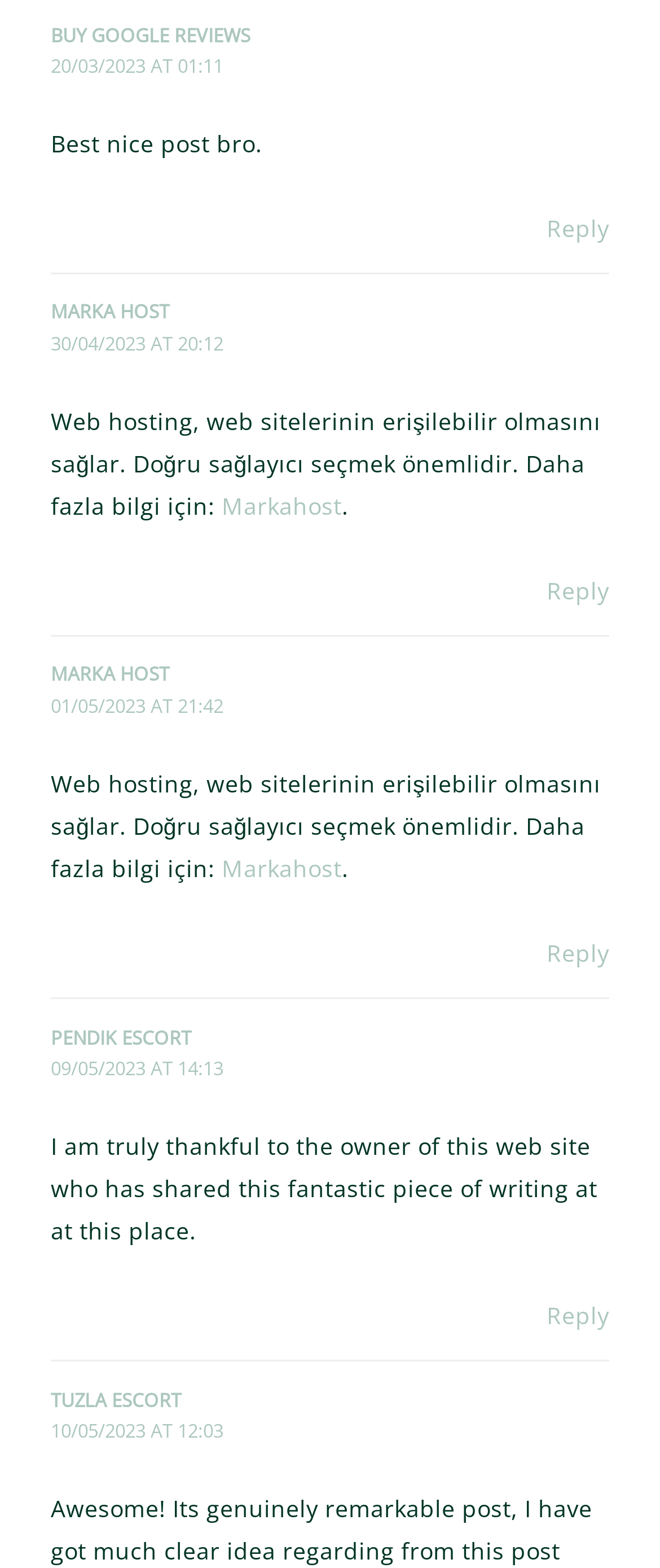Determine the coordinates of the bounding box for the clickable area needed to execute this instruction: "Click on 'MARKA HOST'".

[0.077, 0.191, 0.256, 0.207]